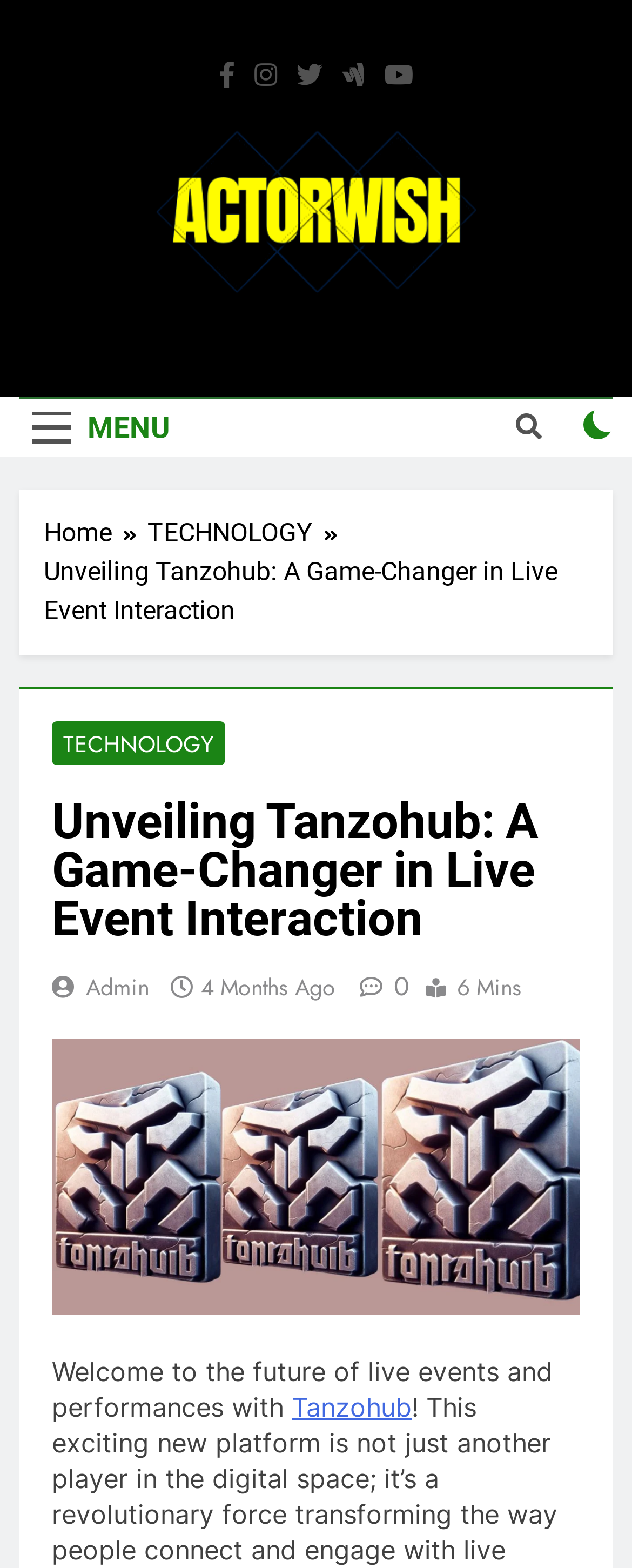Locate the UI element described by Home and provide its bounding box coordinates. Use the format (top-left x, top-left y, bottom-right x, bottom-right y) with all values as floating point numbers between 0 and 1.

[0.069, 0.327, 0.233, 0.352]